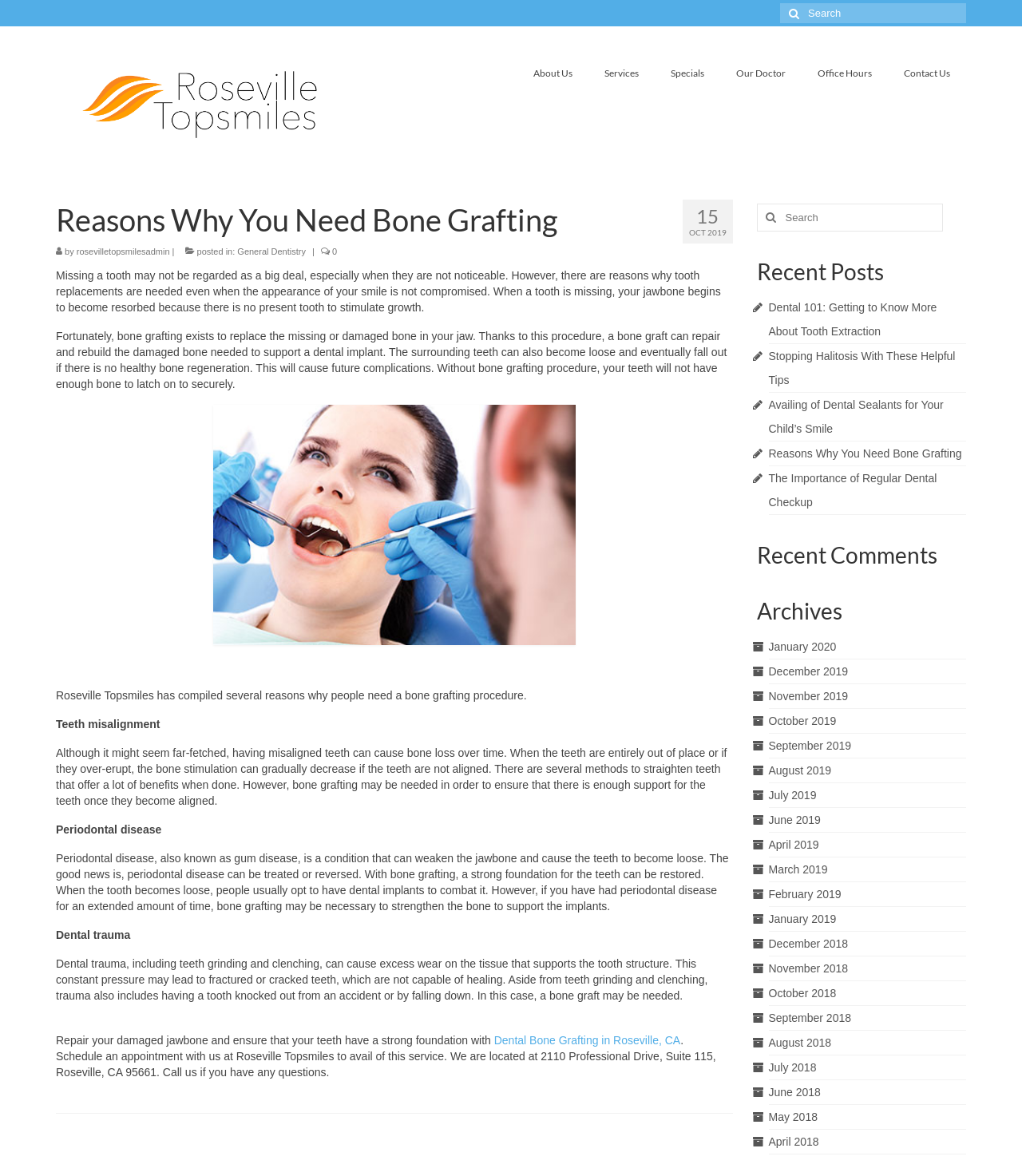Find the bounding box coordinates of the clickable region needed to perform the following instruction: "Search for something". The coordinates should be provided as four float numbers between 0 and 1, i.e., [left, top, right, bottom].

[0.763, 0.003, 0.945, 0.02]